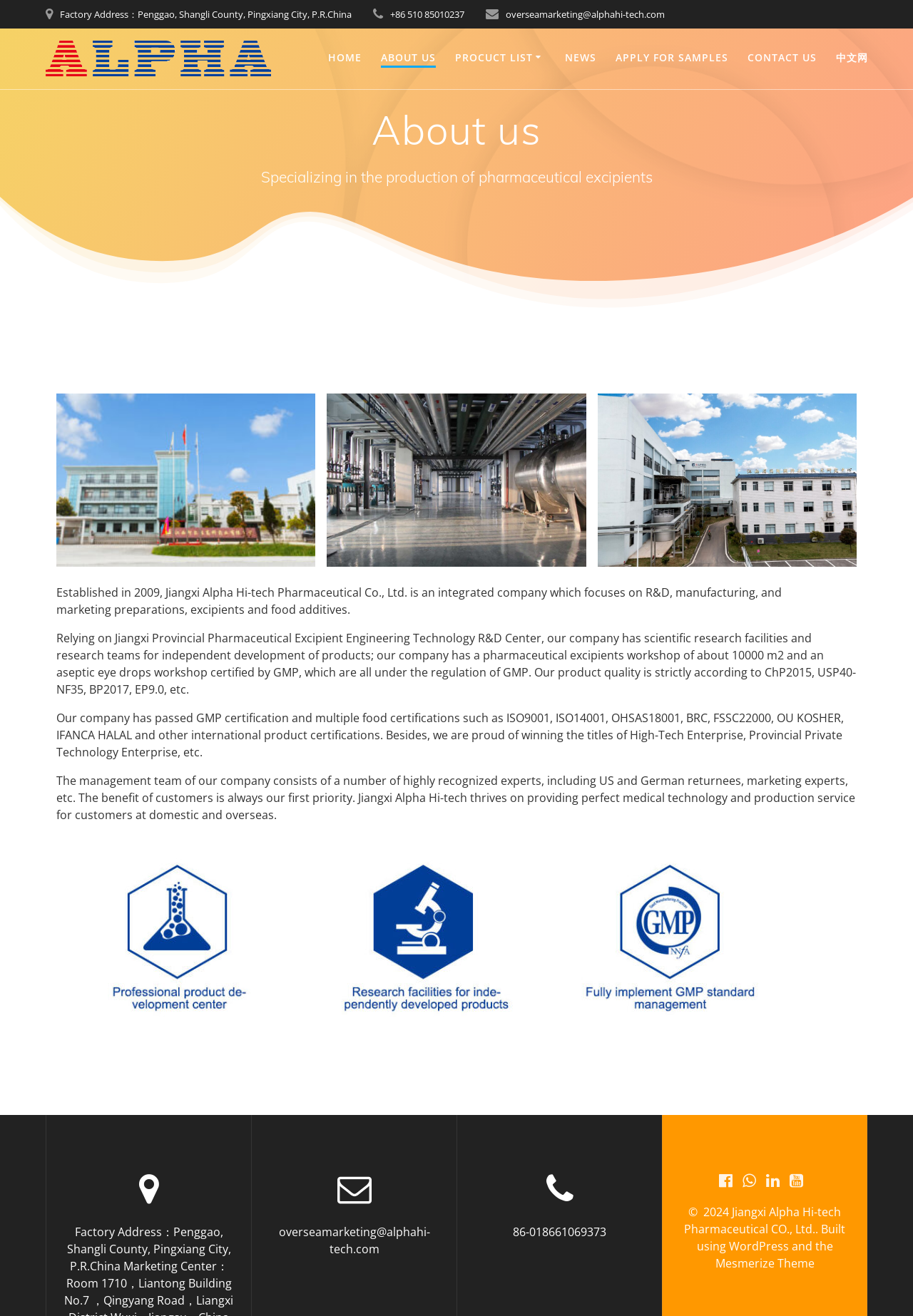What is the company's email address?
Offer a detailed and exhaustive answer to the question.

I found the company's email address by looking at the static text element that says 'overseamarketing@alphahi-tech.com'.